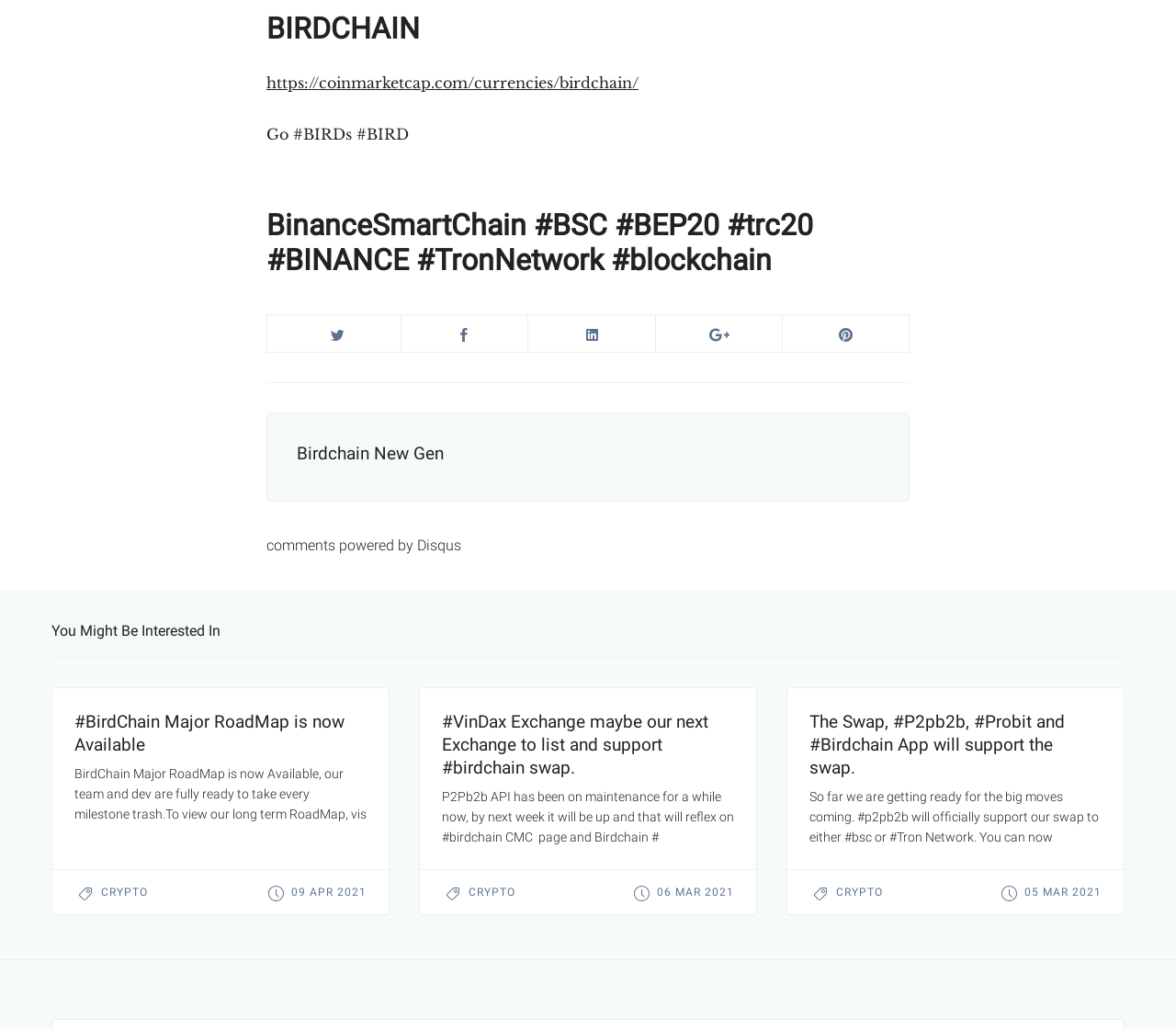What is the purpose of the links with social media icons?
Look at the image and answer with only one word or phrase.

Share on social media